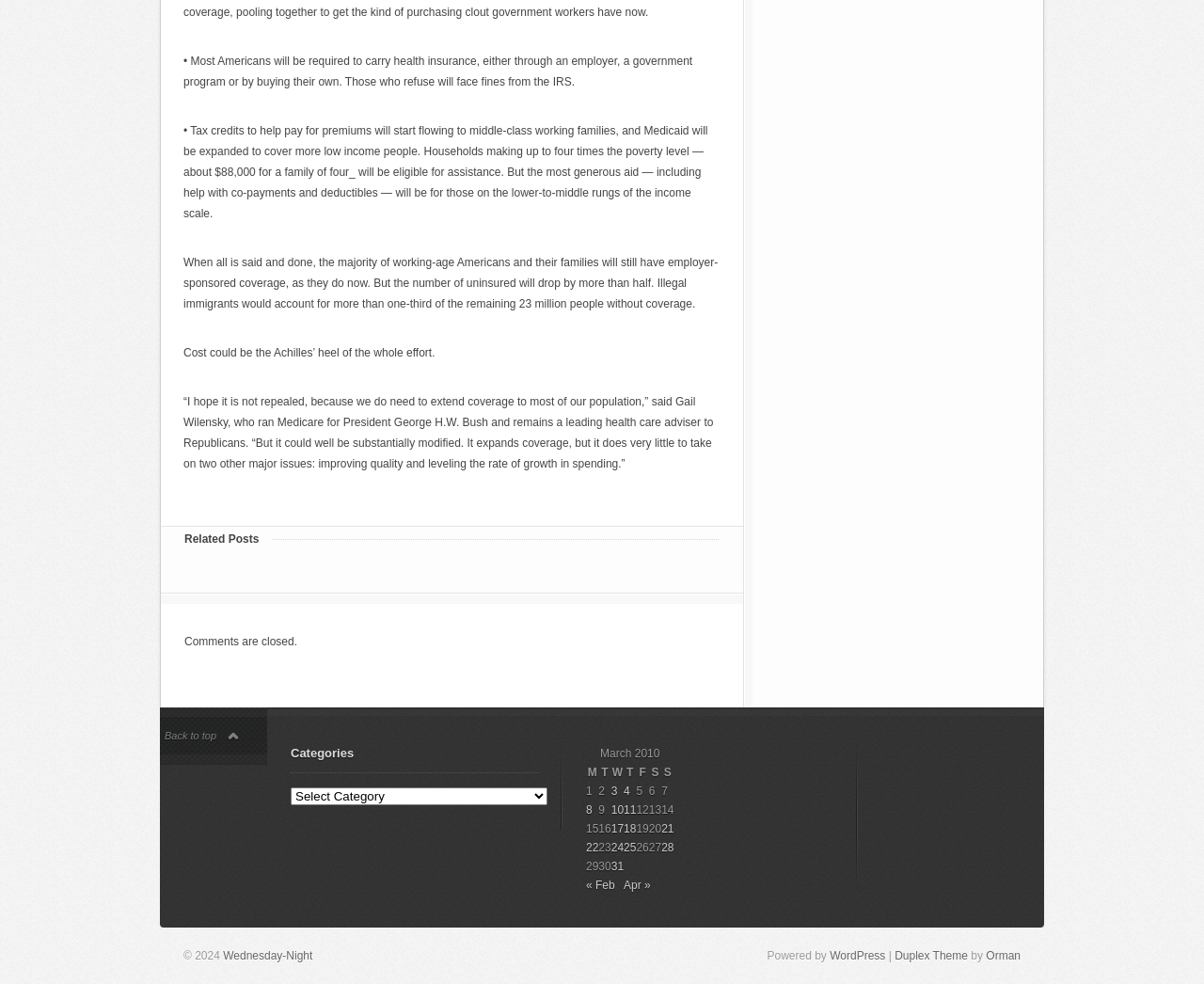Determine the bounding box coordinates of the clickable element necessary to fulfill the instruction: "Select a category from the dropdown". Provide the coordinates as four float numbers within the 0 to 1 range, i.e., [left, top, right, bottom].

[0.241, 0.8, 0.455, 0.818]